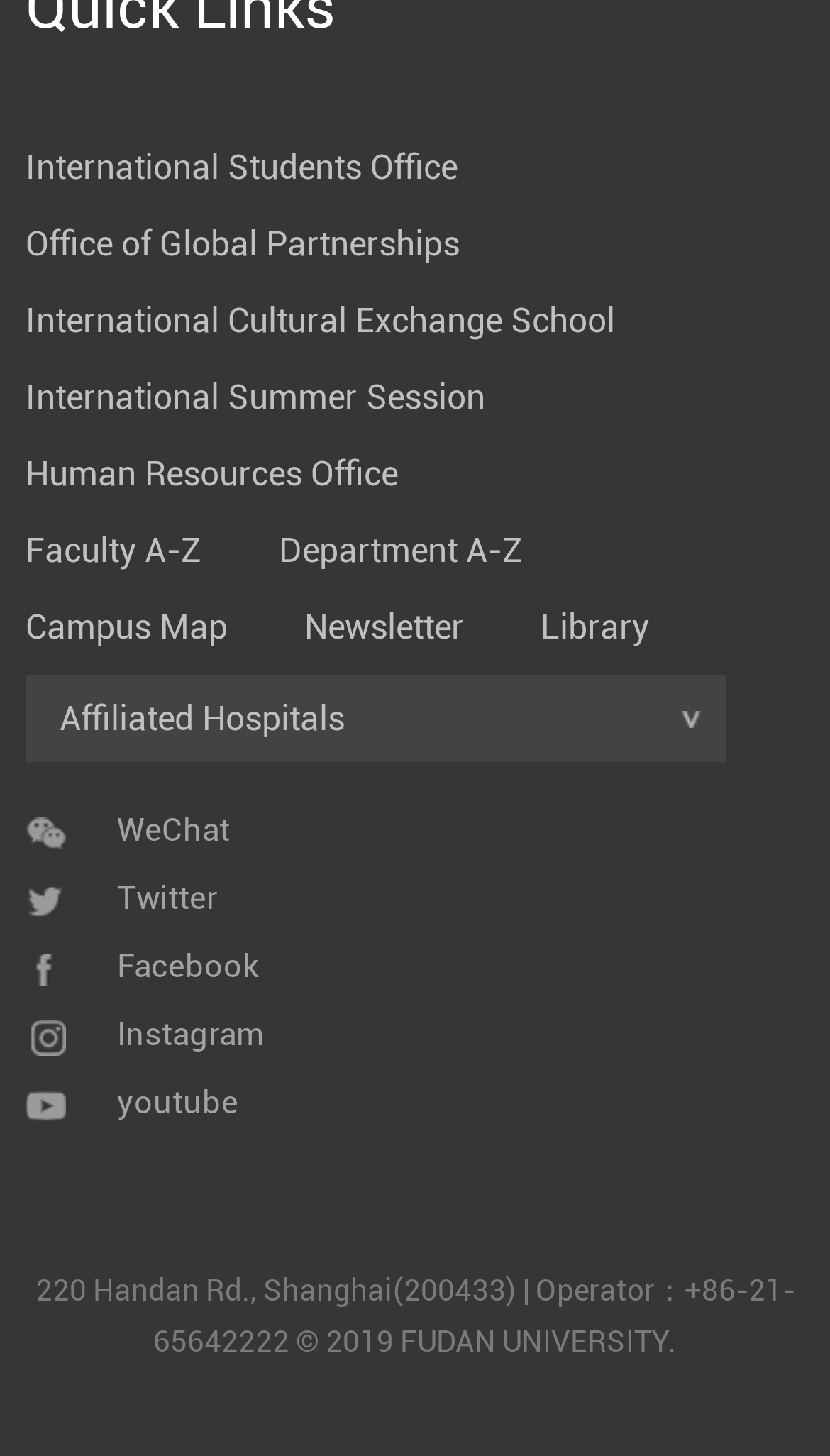Using the details from the image, please elaborate on the following question: What is the name of the office that handles international students?

The answer can be found at the top of the webpage, where the links to various offices and departments are displayed, which includes the International Students Office.